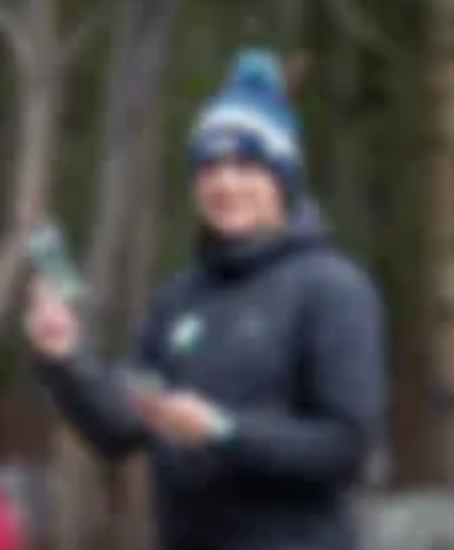Based on the image, please elaborate on the answer to the following question:
What is the atmosphere in the background?

The atmosphere in the background is described as serene and rustic, which is created by the presence of trees, suggesting a peaceful and natural environment.